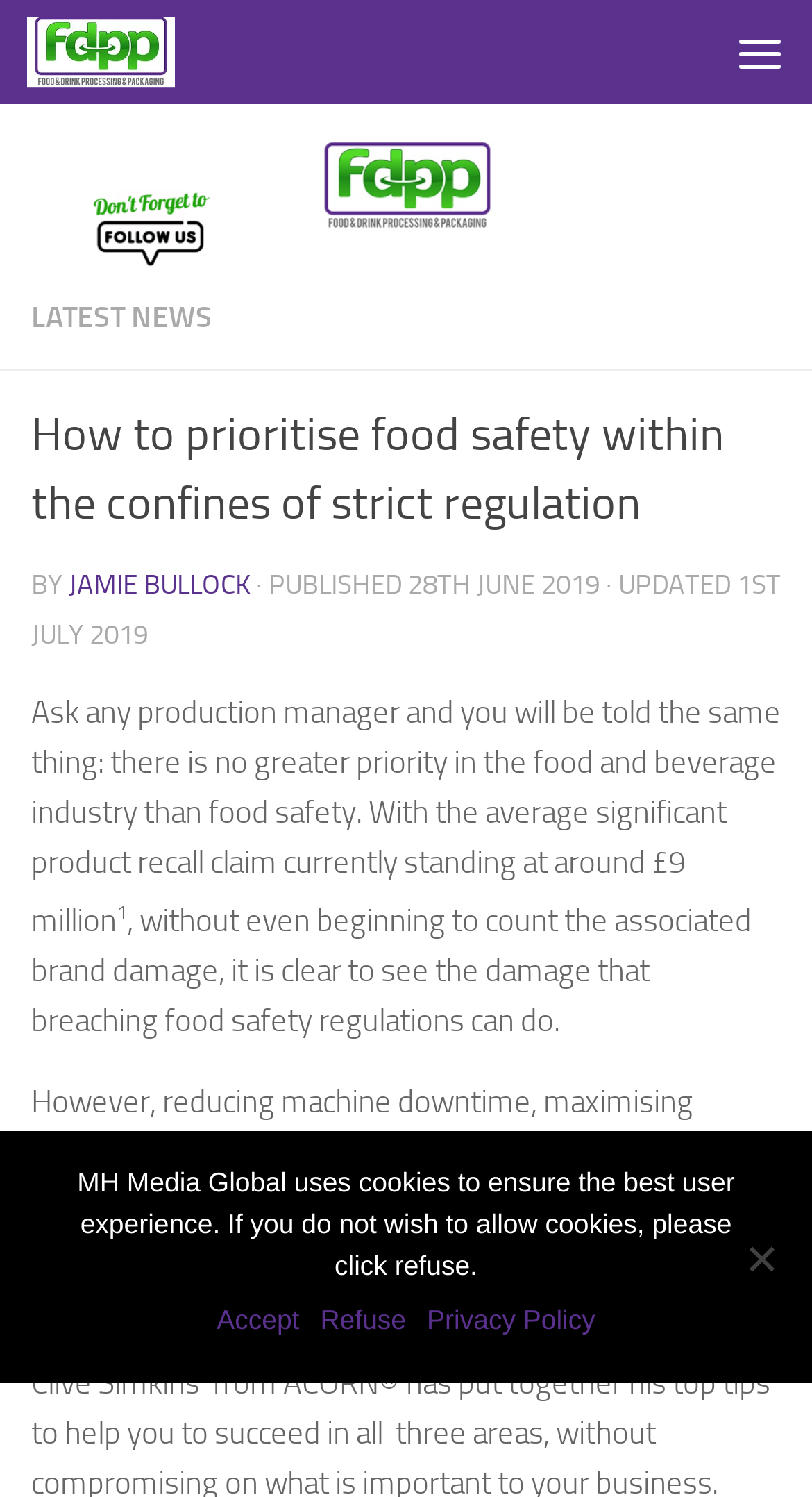Please identify the bounding box coordinates of the area that needs to be clicked to follow this instruction: "Contact us via phone".

None